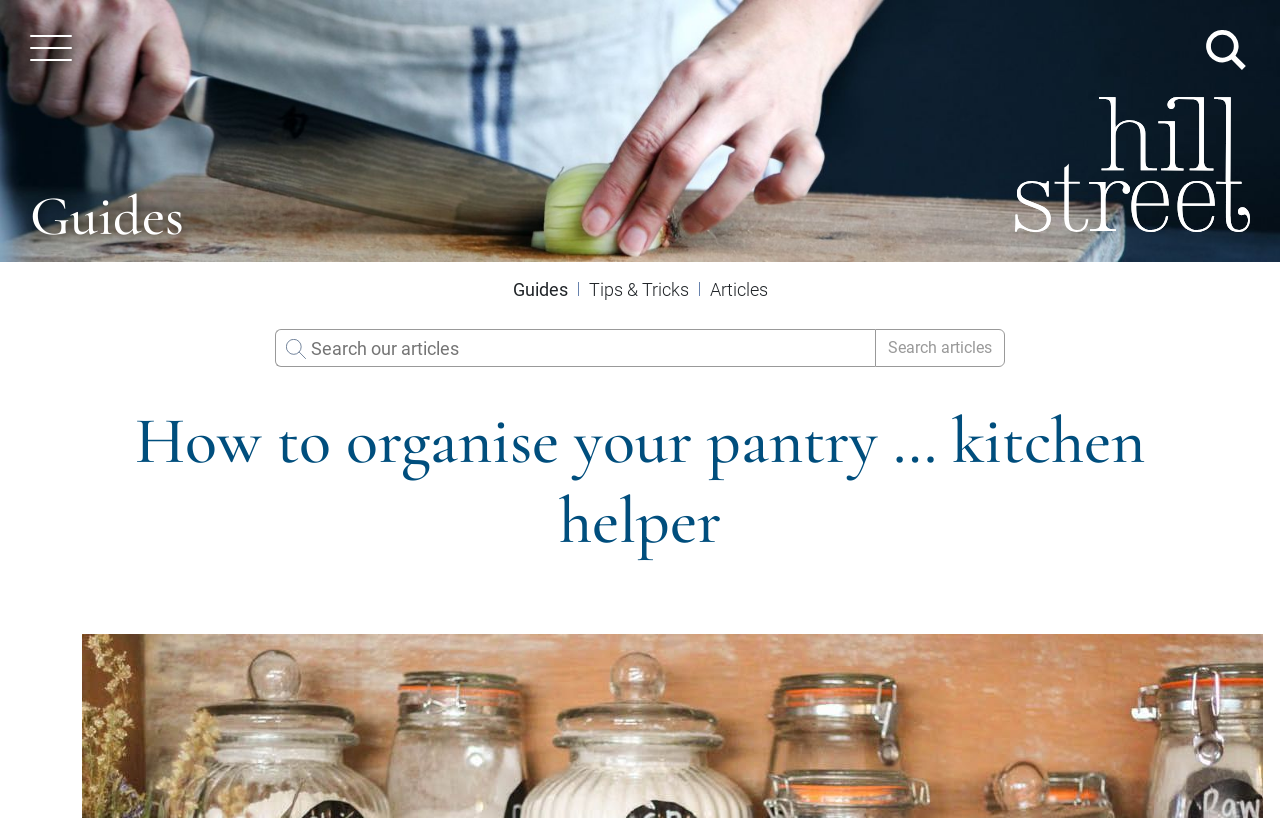Reply to the question with a single word or phrase:
What is the category of the link at the top left?

Guides